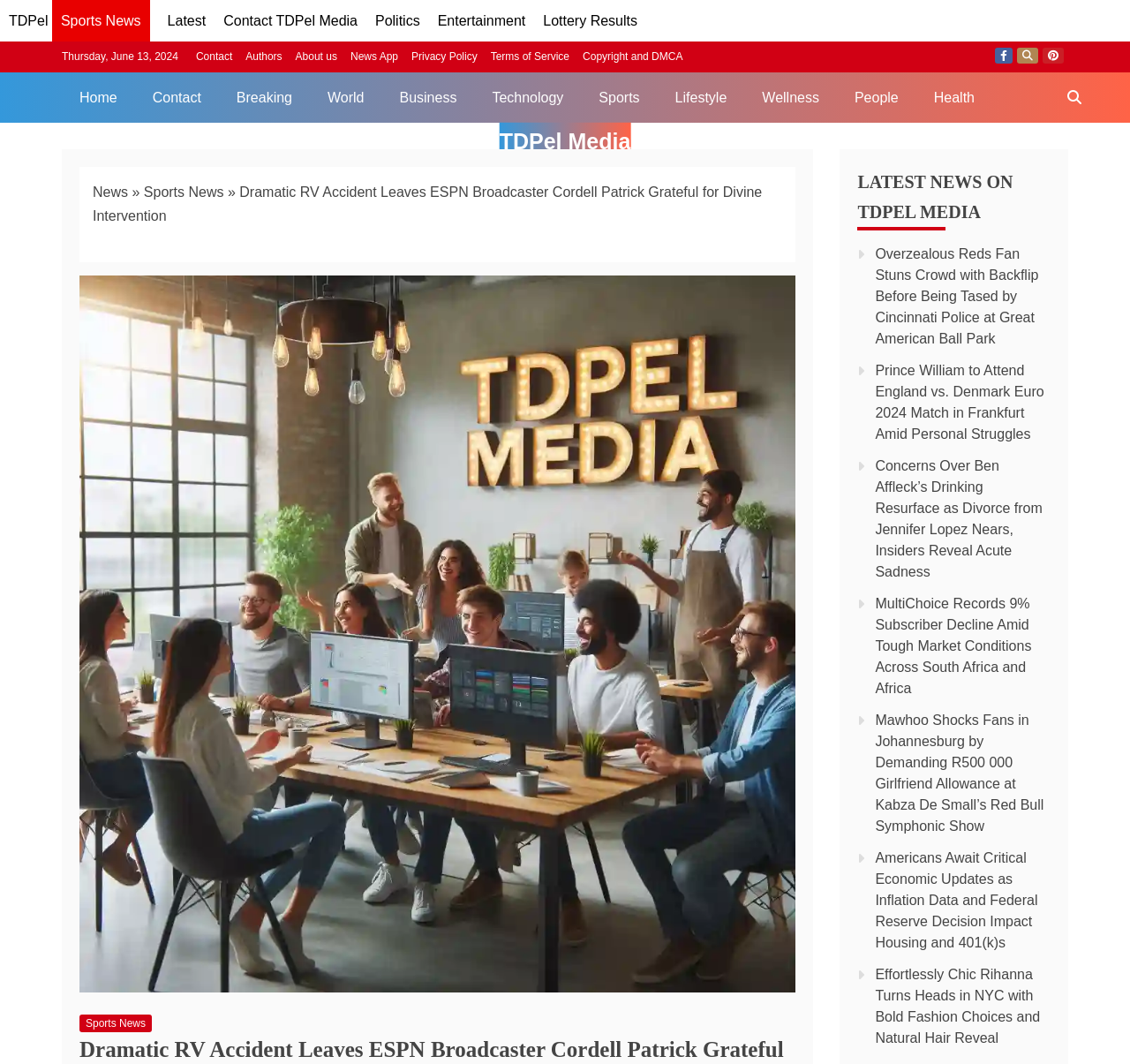Determine the bounding box coordinates for the element that should be clicked to follow this instruction: "Search for something on TDPel Media". The coordinates should be given as four float numbers between 0 and 1, in the format [left, top, right, bottom].

[0.933, 0.068, 0.969, 0.115]